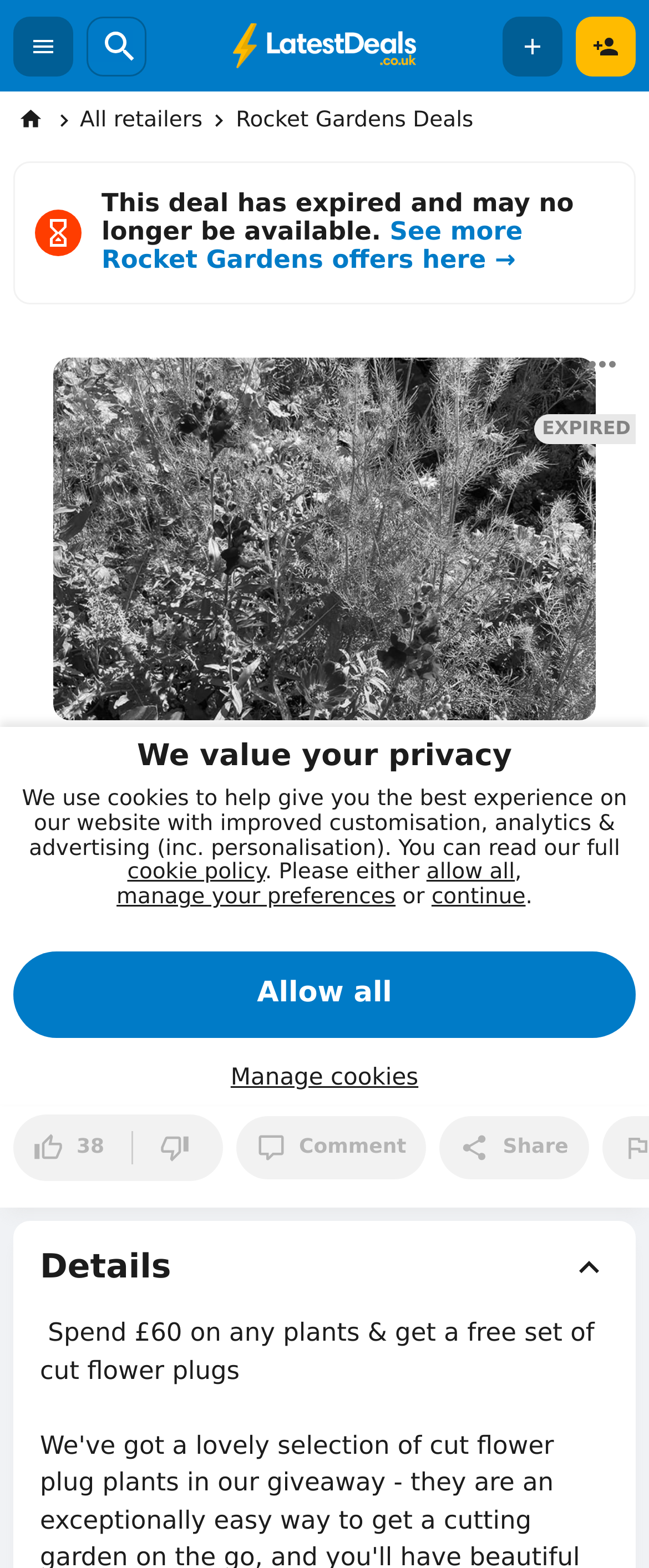Who shared the deal?
Using the image as a reference, answer with just one word or a short phrase.

tumblespots